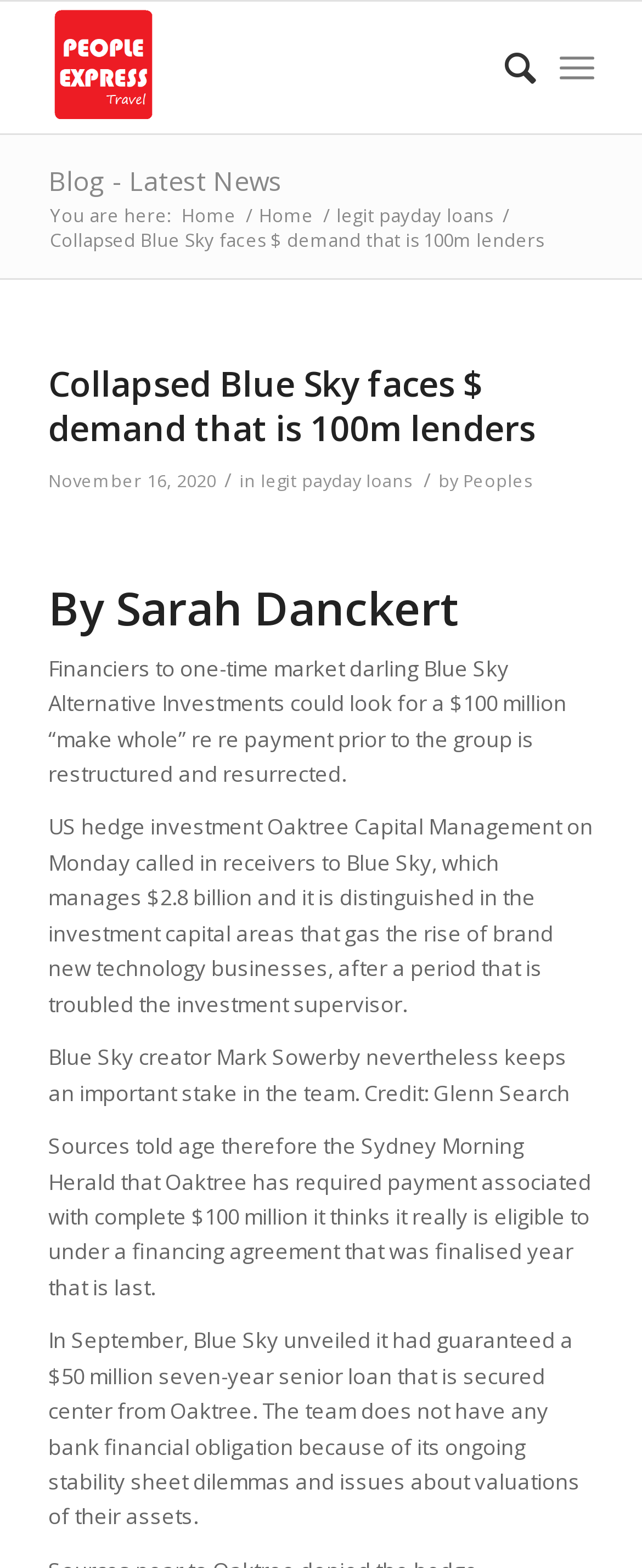Please identify the bounding box coordinates of the area that needs to be clicked to fulfill the following instruction: "Search for something."

[0.735, 0.001, 0.835, 0.085]